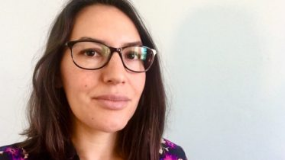Provide your answer in one word or a succinct phrase for the question: 
What is the background of the image?

Light